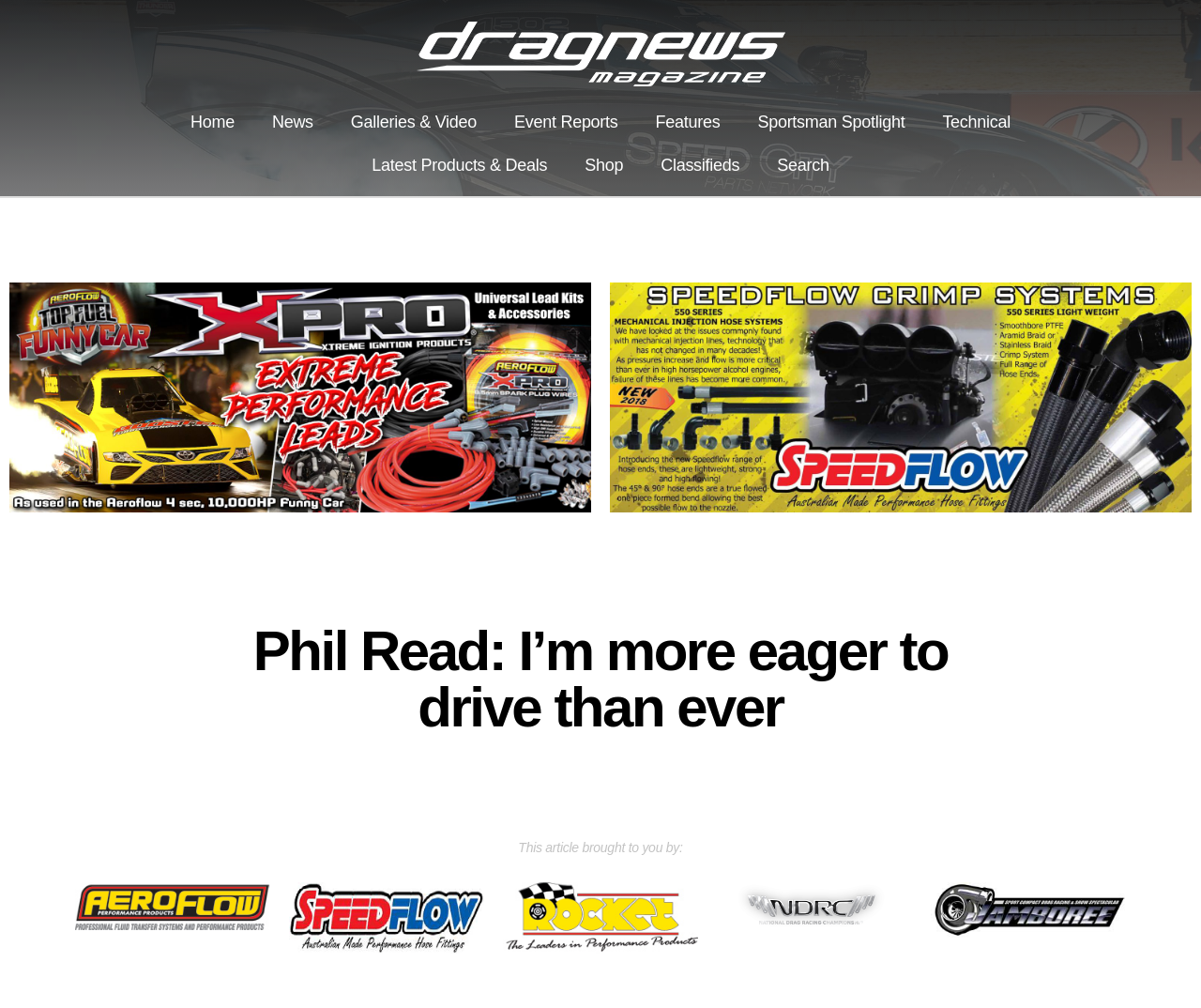Provide the bounding box coordinates of the section that needs to be clicked to accomplish the following instruction: "Contact via phone number."

None